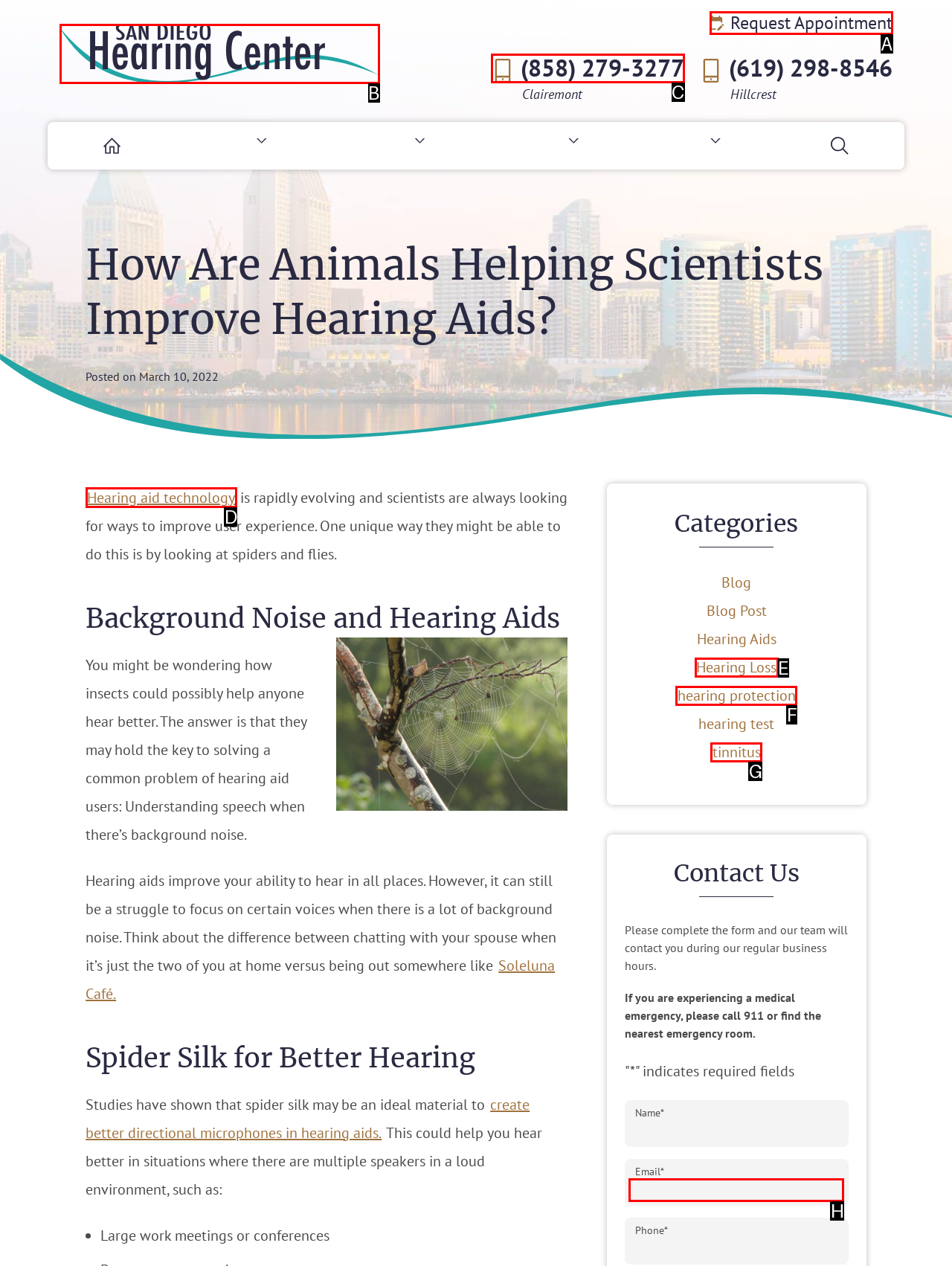Specify which element within the red bounding boxes should be clicked for this task: View the 'RECENT POSTS' section Respond with the letter of the correct option.

None